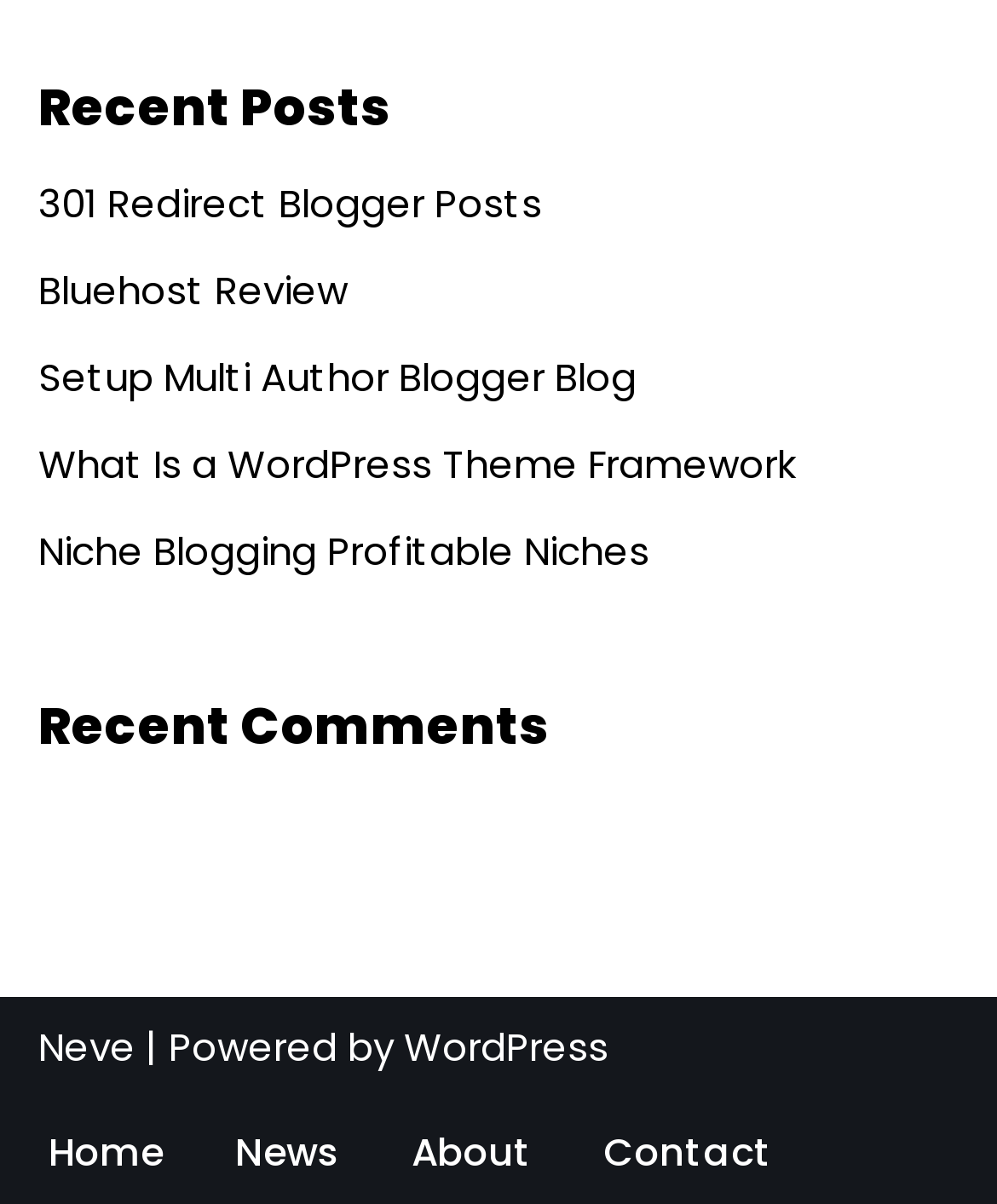Identify the bounding box of the UI element described as follows: "301 Redirect Blogger Posts". Provide the coordinates as four float numbers in the range of 0 to 1 [left, top, right, bottom].

[0.038, 0.147, 0.544, 0.191]